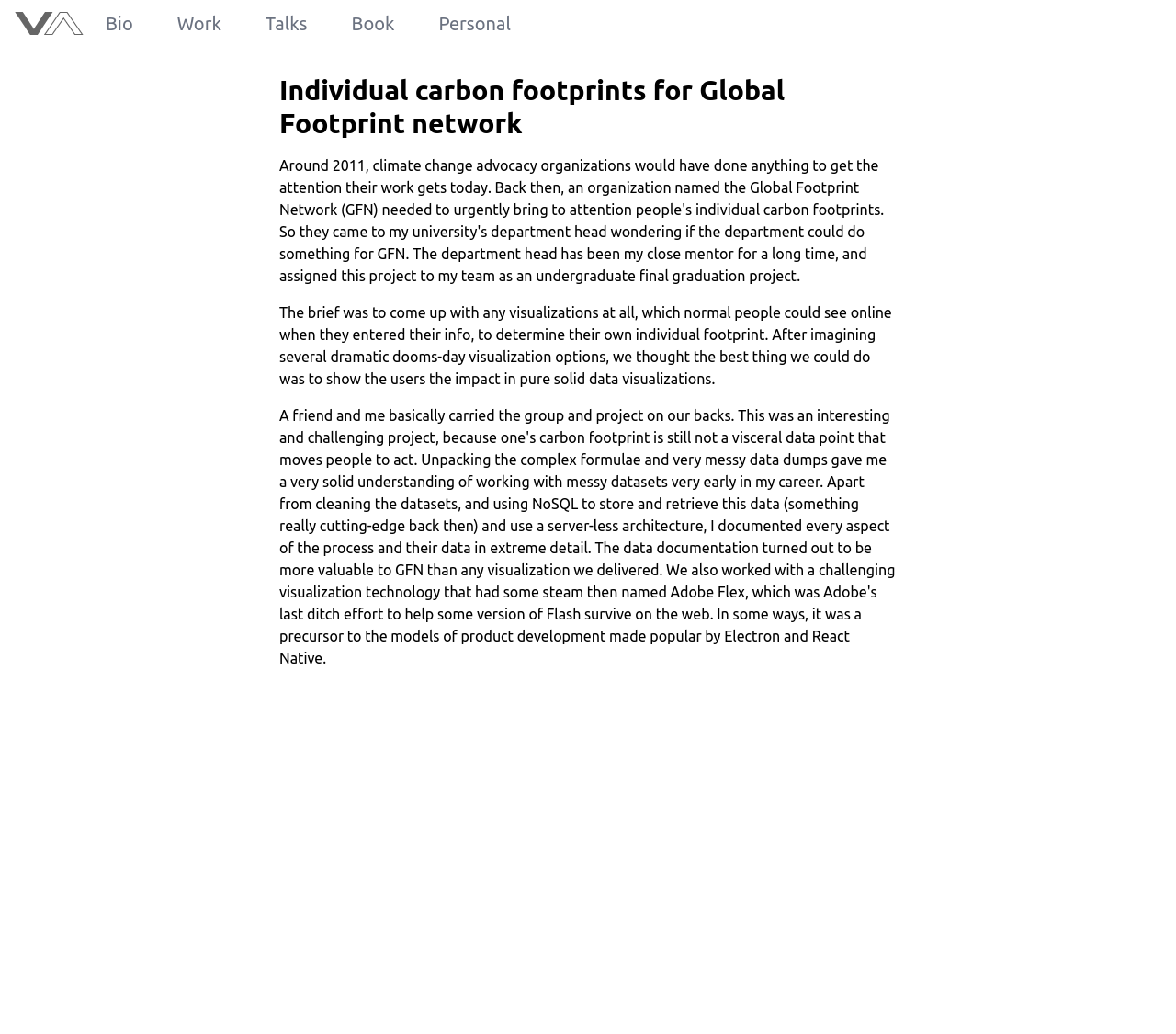What is the position of the image relative to the first link?
Look at the image and answer the question using a single word or phrase.

Above